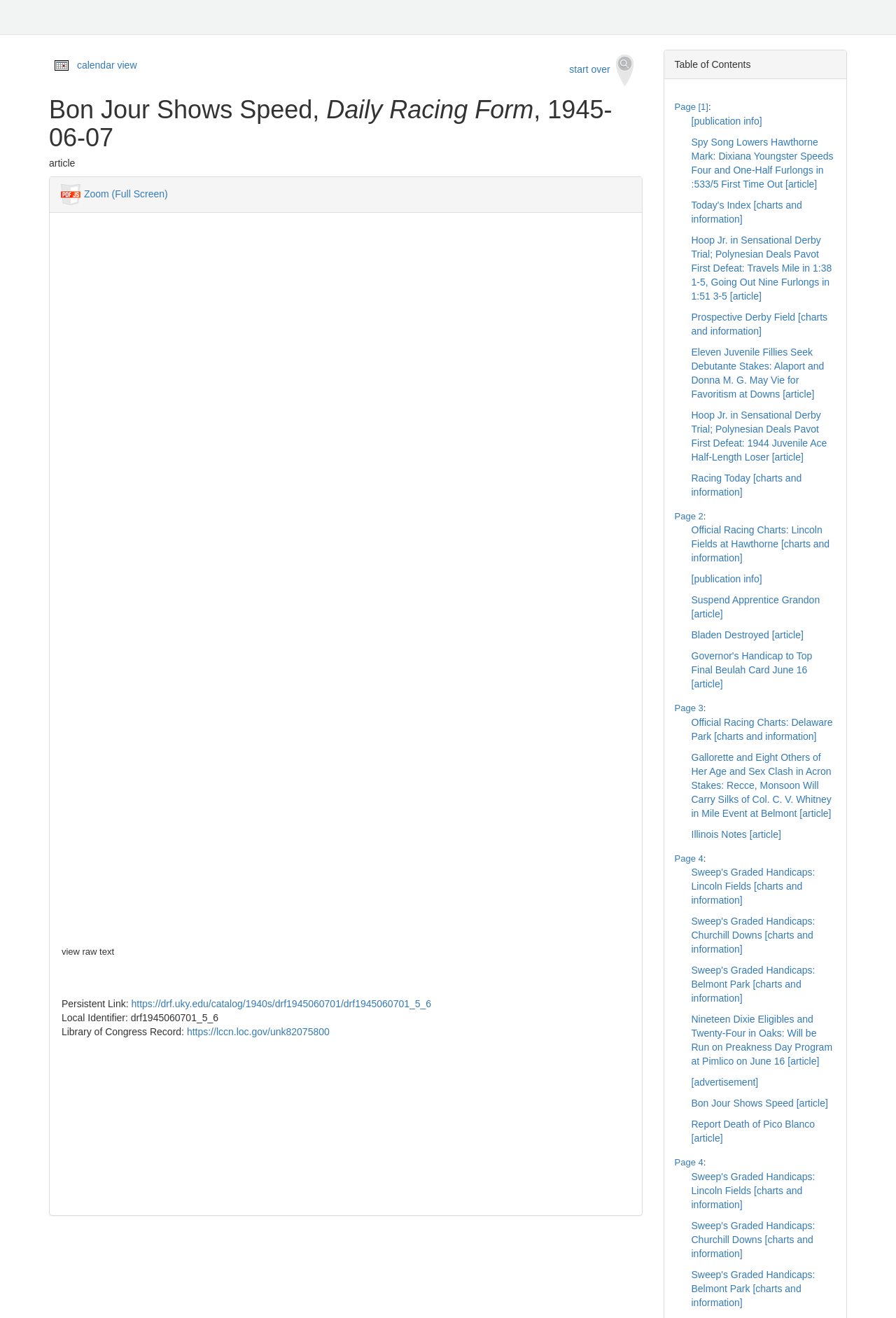What is the date of the Daily Racing Form?
Please ensure your answer is as detailed and informative as possible.

The date of the Daily Racing Form can be found in the heading 'Bon Jour Shows Speed, Daily Racing Form, 1945-06-07' at the top of the webpage.